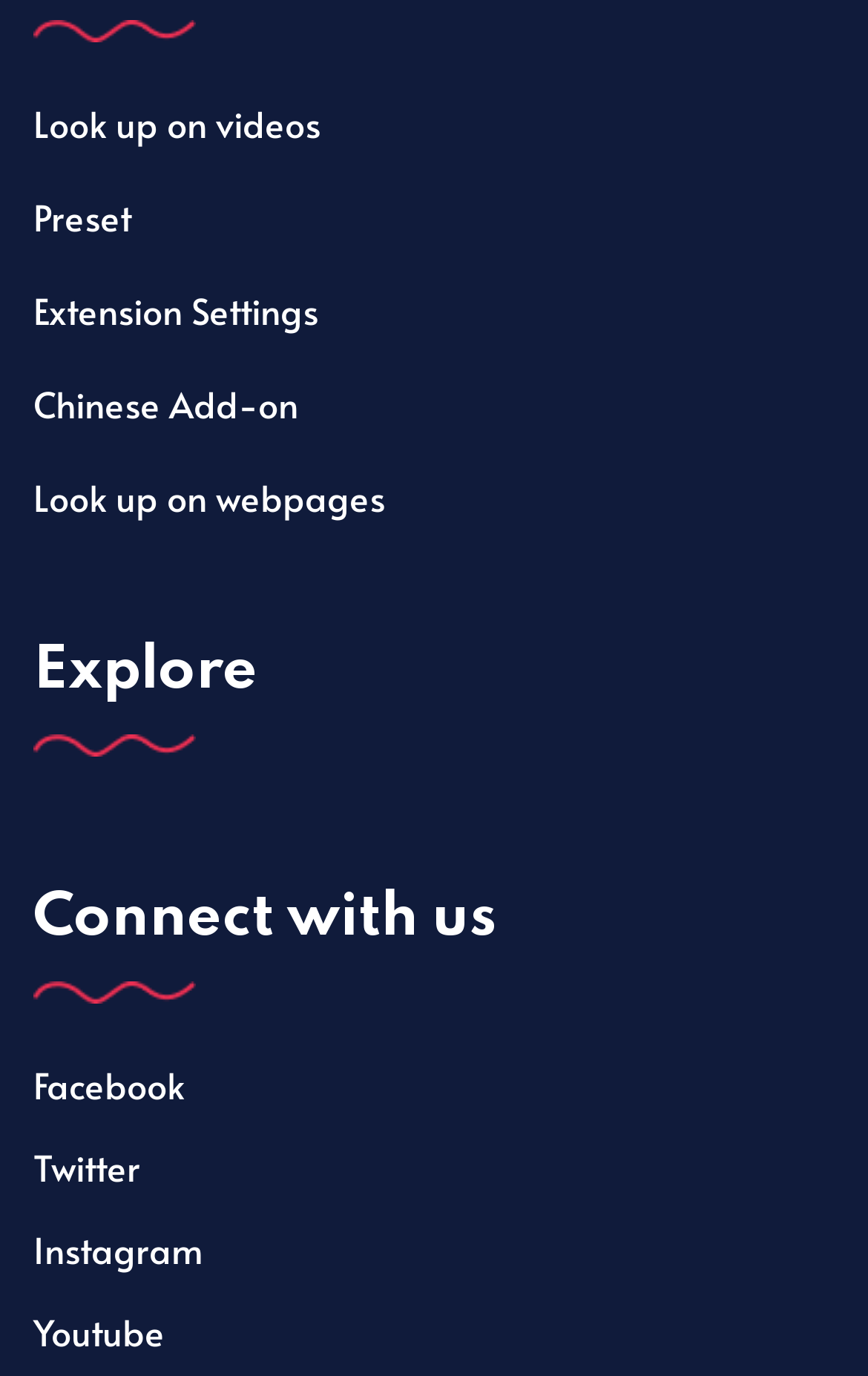Please find the bounding box coordinates for the clickable element needed to perform this instruction: "Go to Extension Settings".

[0.038, 0.207, 0.367, 0.243]